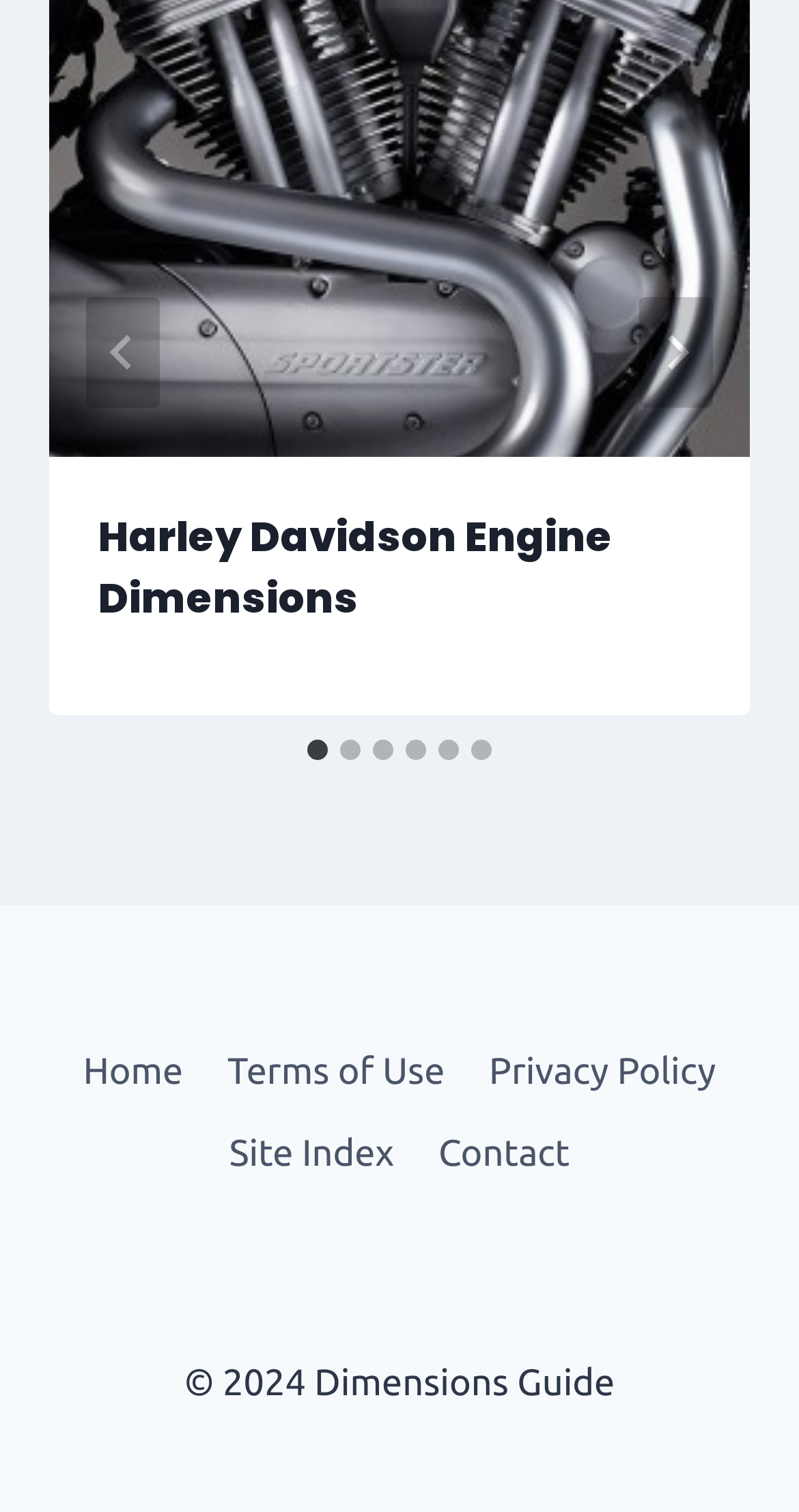How many slides are available?
Answer with a single word or short phrase according to what you see in the image.

6